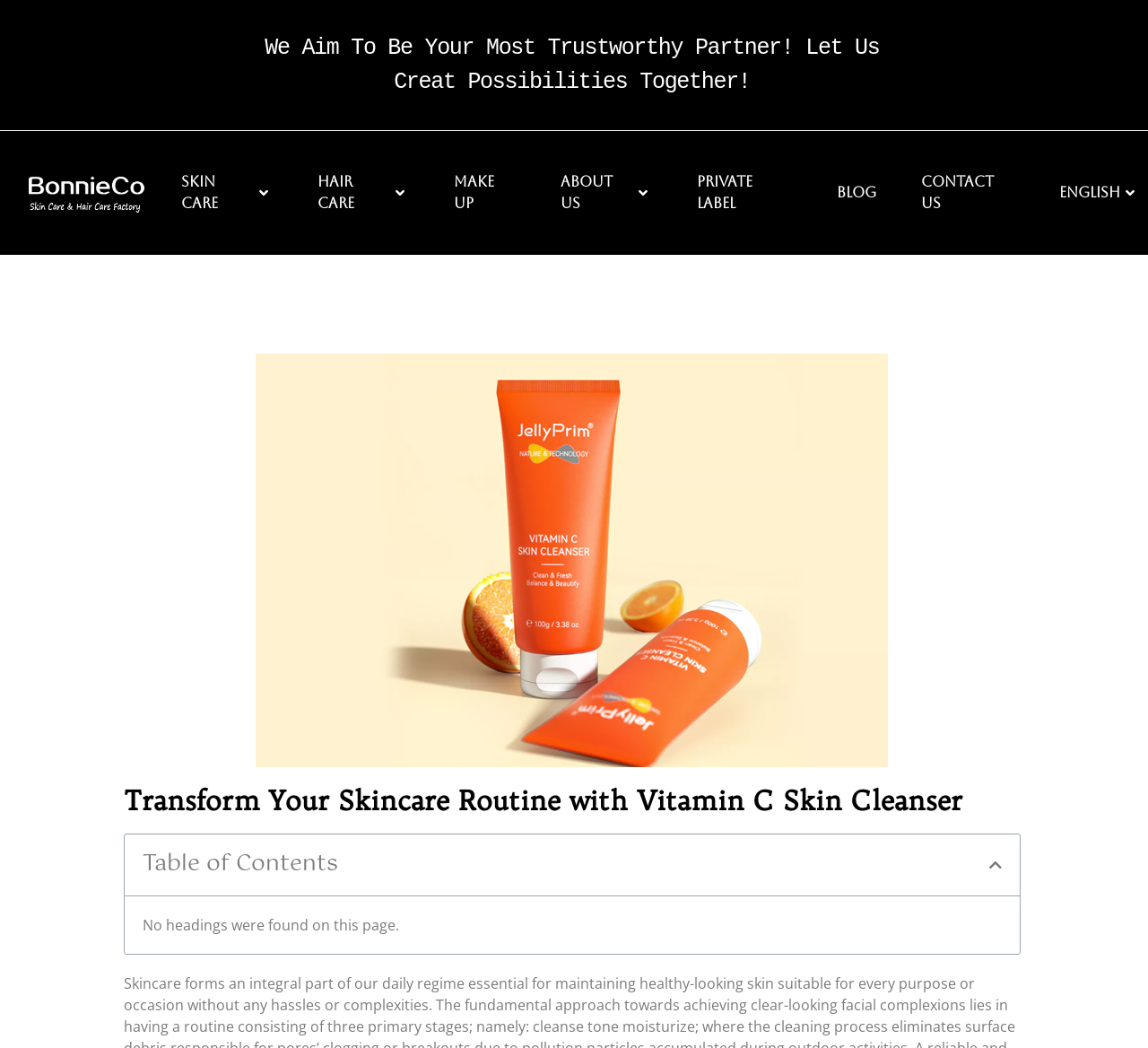Utilize the details in the image to give a detailed response to the question: What is the purpose of the button?

I found a button with the text 'Close table of contents' which suggests that it is used to close the table of contents section on the webpage.